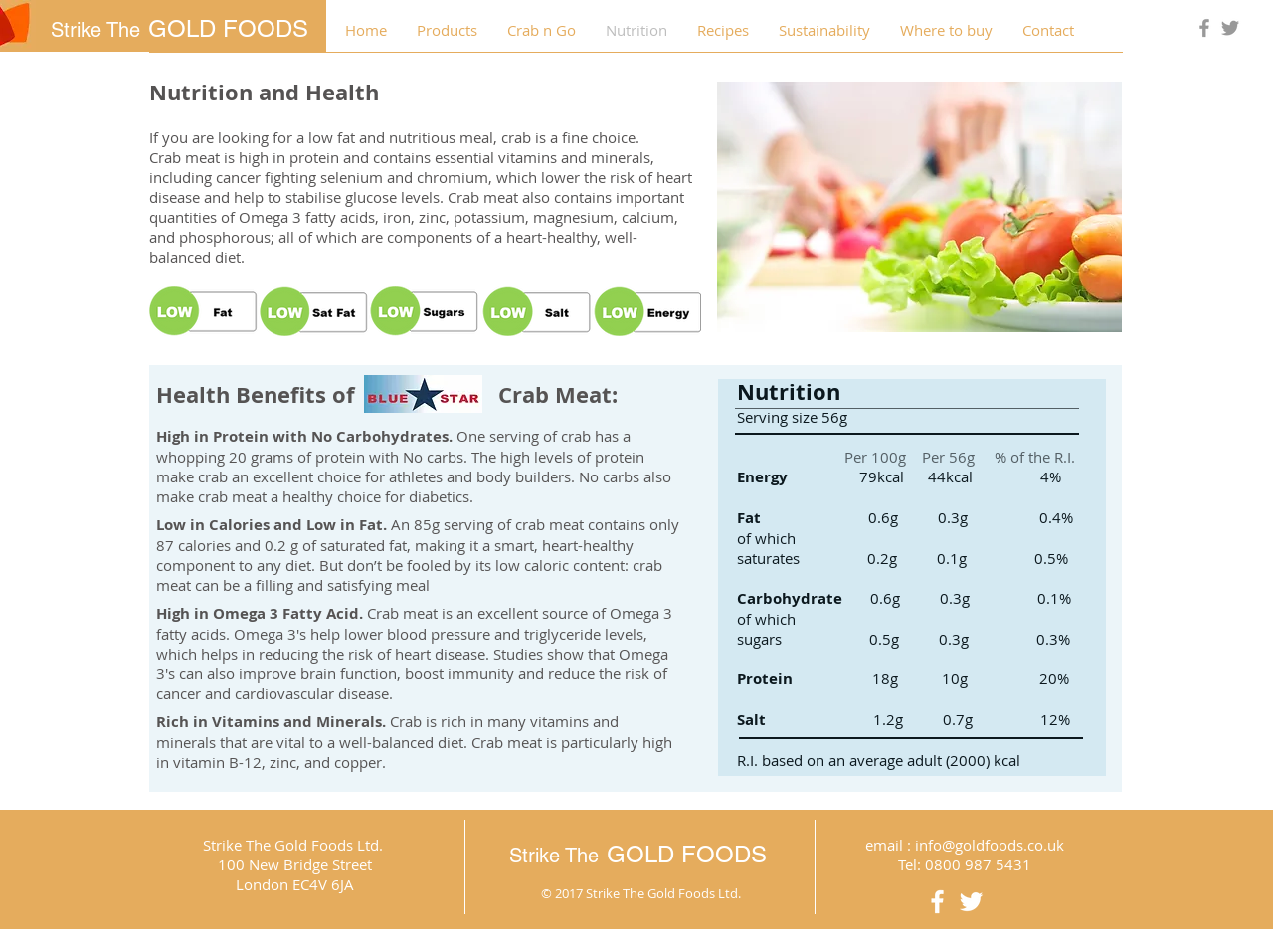Identify the coordinates of the bounding box for the element that must be clicked to accomplish the instruction: "View Nutrition information".

[0.579, 0.395, 0.66, 0.427]